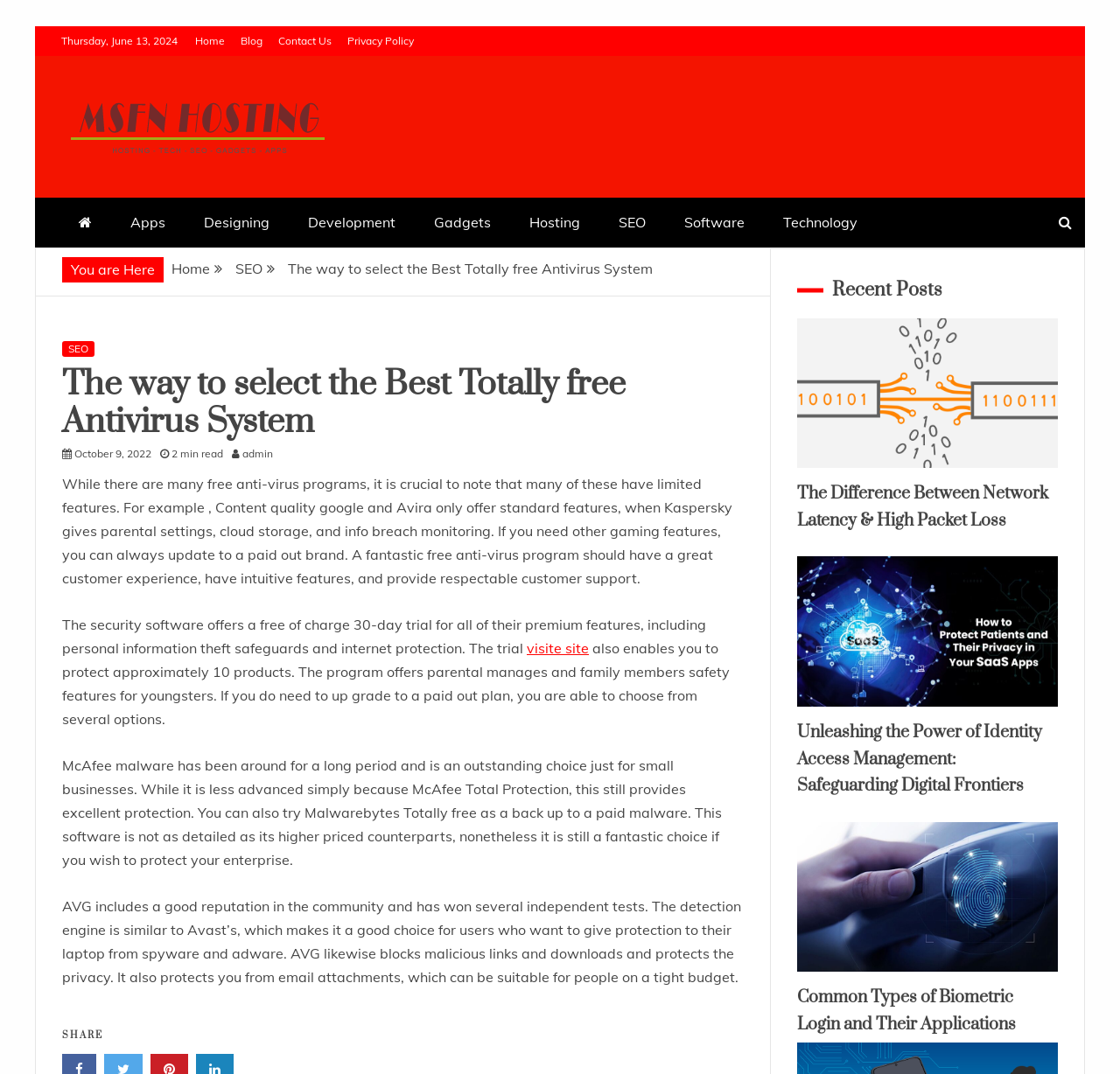Identify the bounding box coordinates for the region of the element that should be clicked to carry out the instruction: "Click on the 'Home' link". The bounding box coordinates should be four float numbers between 0 and 1, i.e., [left, top, right, bottom].

[0.174, 0.032, 0.201, 0.044]